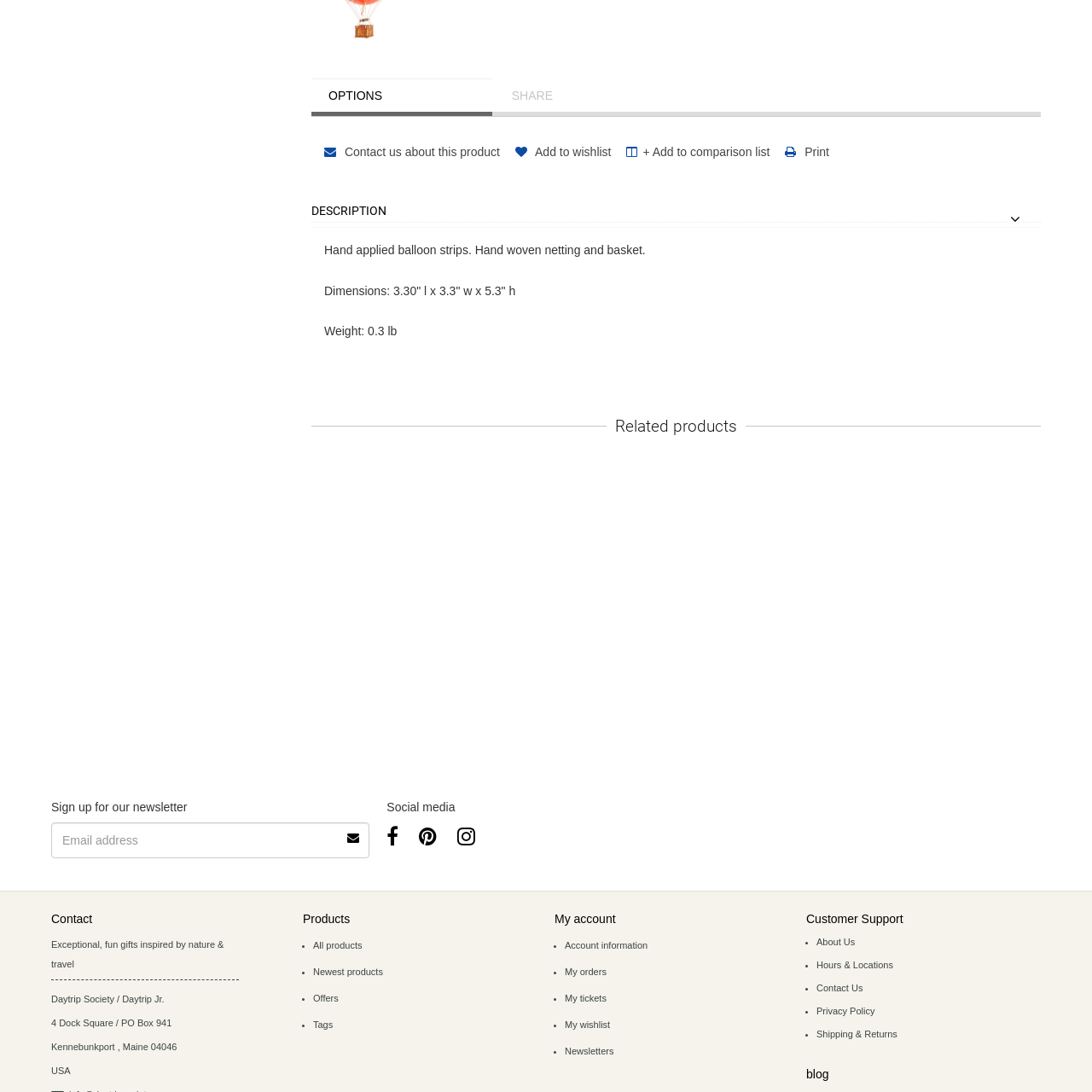Carefully look at the image inside the red box and answer the subsequent question in as much detail as possible, using the information from the image: 
What is the toy ideal for?

The caption states that the toy is ideal for children who enjoy storytelling and role-playing, indicating that it is suitable for kids who engage in imaginative play and creative activities.